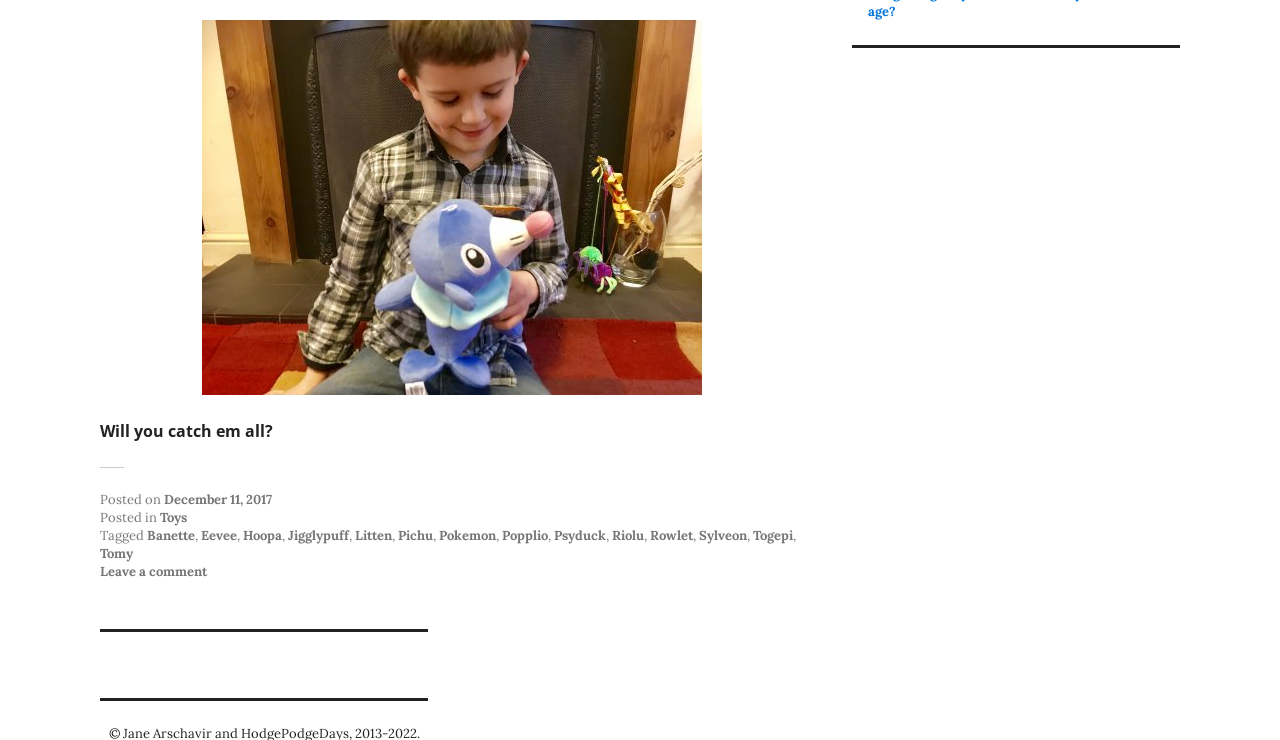Kindly determine the bounding box coordinates for the clickable area to achieve the given instruction: "Click on the 'December 11, 2017' link".

[0.128, 0.664, 0.212, 0.687]